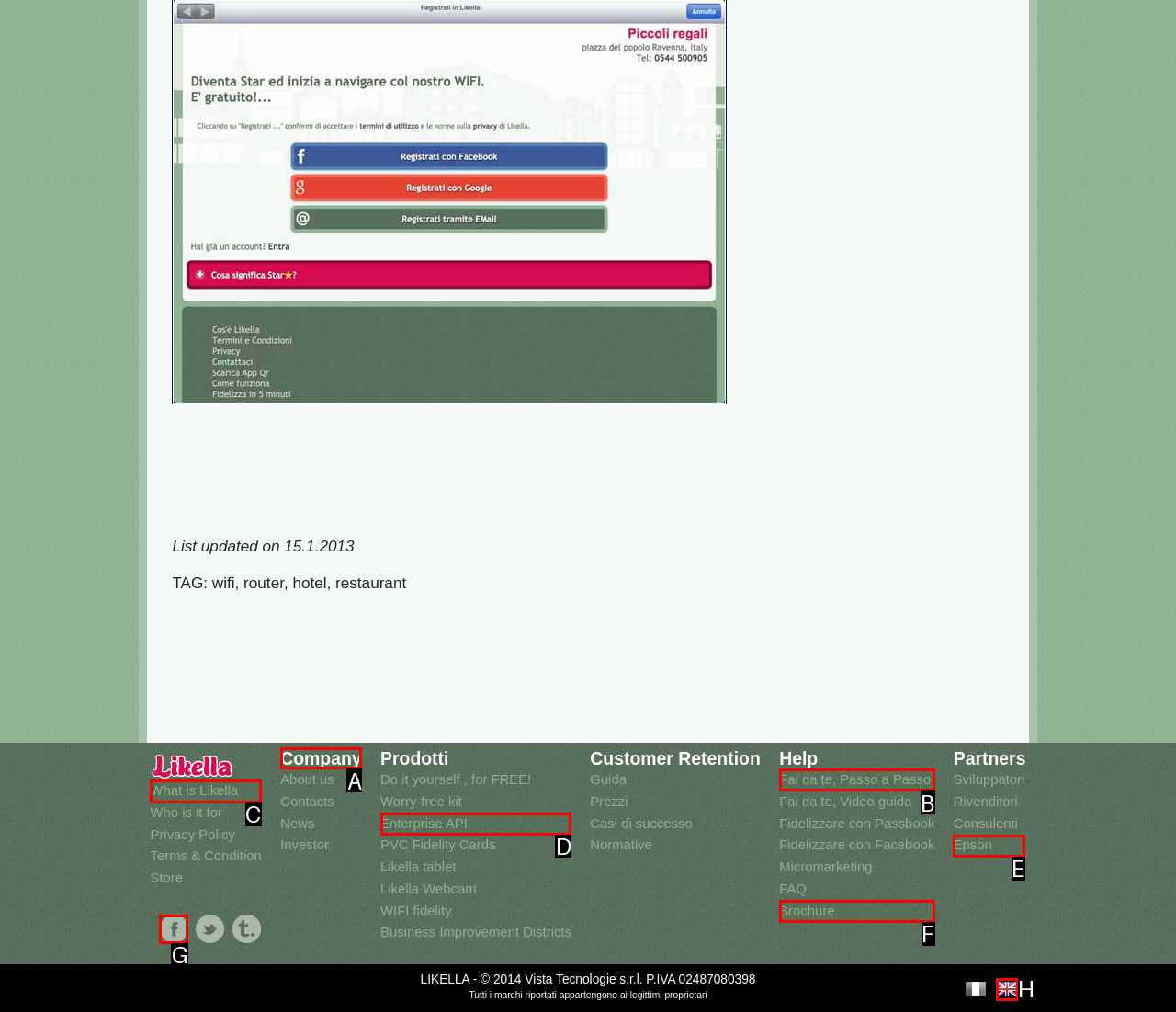Identify the HTML element I need to click to complete this task: Click on What is Likella Provide the option's letter from the available choices.

C